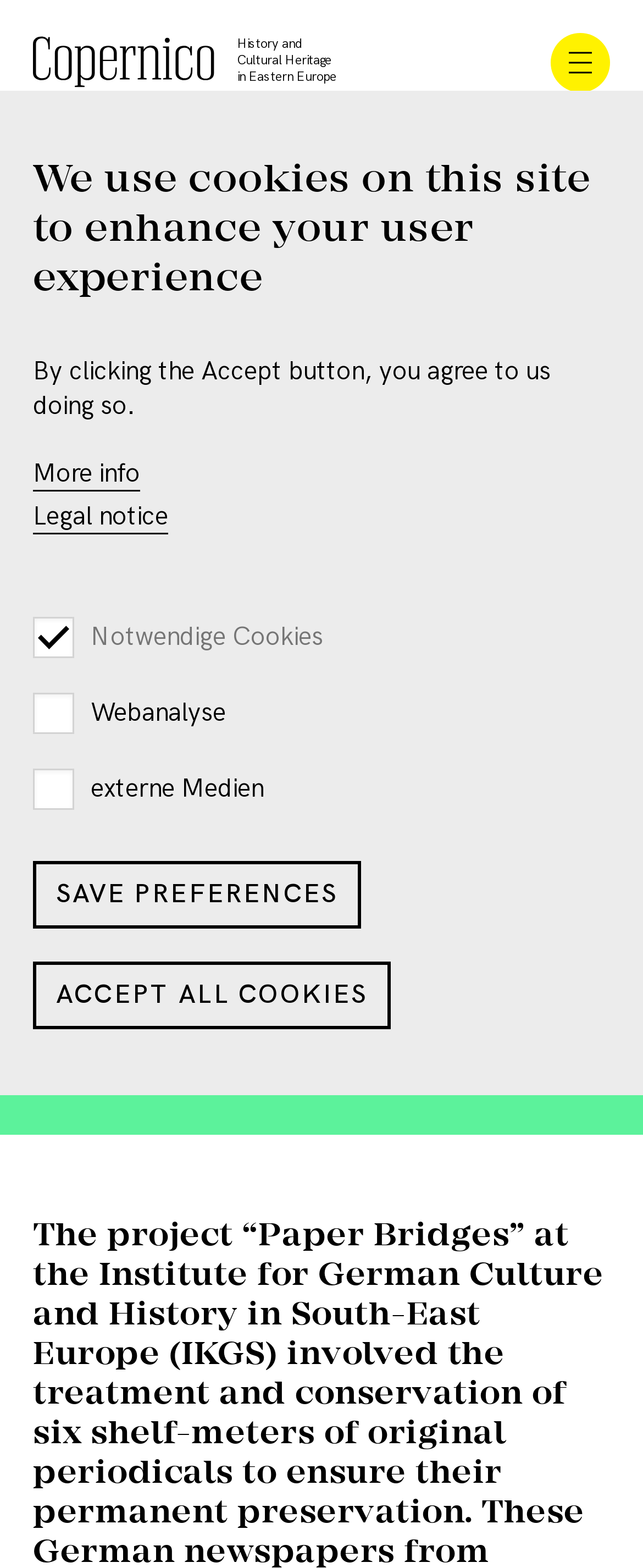Generate a thorough explanation of the webpage's elements.

The webpage is about the "Paper Bridges" project at the Institute for German Culture and History in South-East Europe (IKGS). At the top left, there is a link to skip to the main content. Next to it, there is a navigation menu with a "Home" link accompanied by an image. The title "History and Cultural Heritage in Eastern Europe" is displayed prominently above the main content area.

On the top right, there is a main navigation button with a popup menu. Below it, there is a teaser image with a "Photo credit" button and a link to "Free access - no reuse" information. 

The main content area is divided into sections. The first section is about the "Paper Bridges" project, with a heading, a subtitle, and a detailed description of the project. There is also a link to the IKGS institute.

Below the project description, there is a section titled "News from the Copernico portal" with a heading and a brief description of the newsletter. There is a link to subscribe to the newsletter and a button to decline.

At the bottom of the page, there is a cookie notification dialog with a heading, a description, and links to more information and the legal notice. The dialog also contains checkboxes for necessary cookies, web analysis, and external media, as well as buttons to save preferences and accept all cookies.